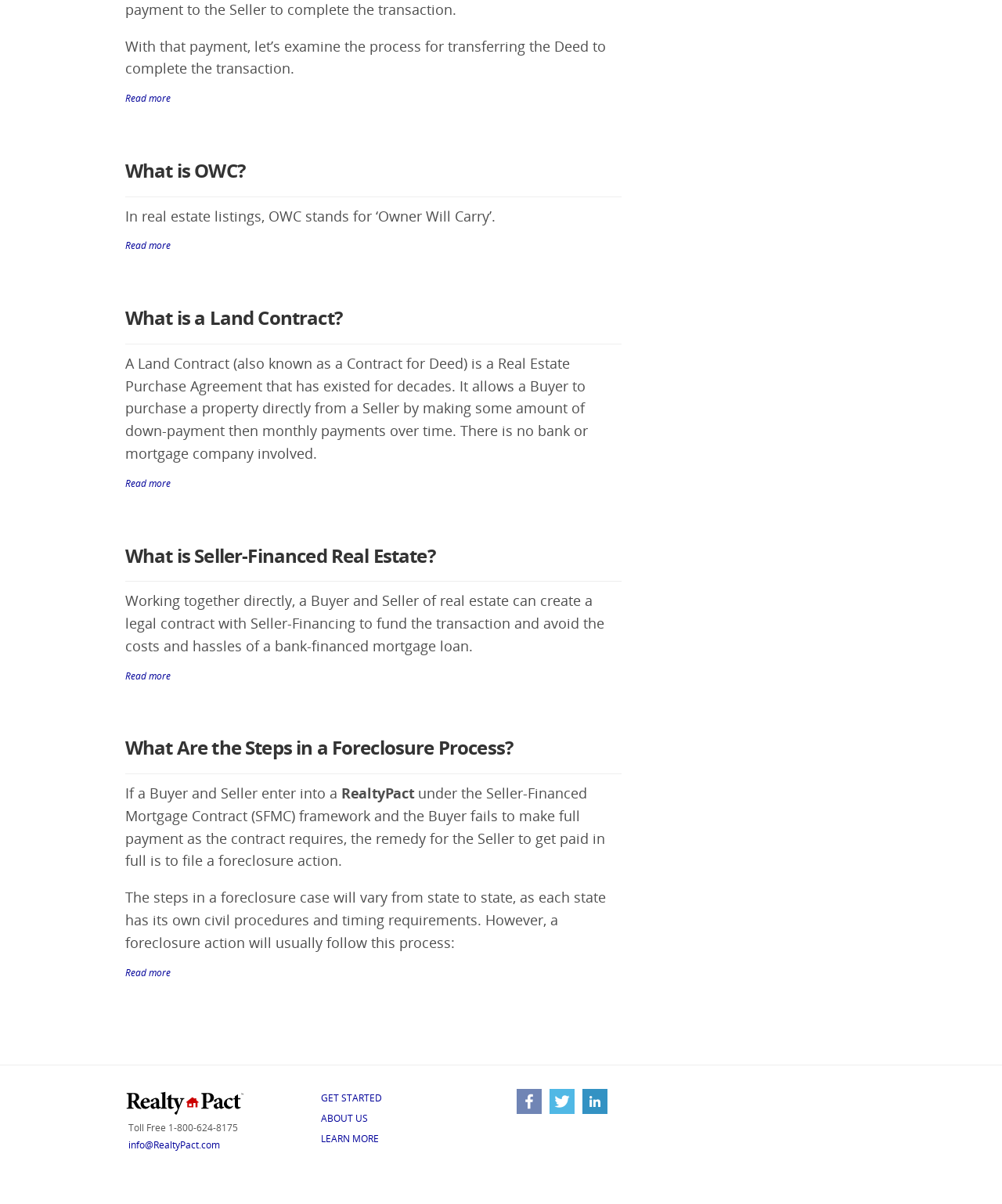Please determine the bounding box coordinates of the section I need to click to accomplish this instruction: "Visit RealtyPact Facebook page".

[0.512, 0.917, 0.545, 0.928]